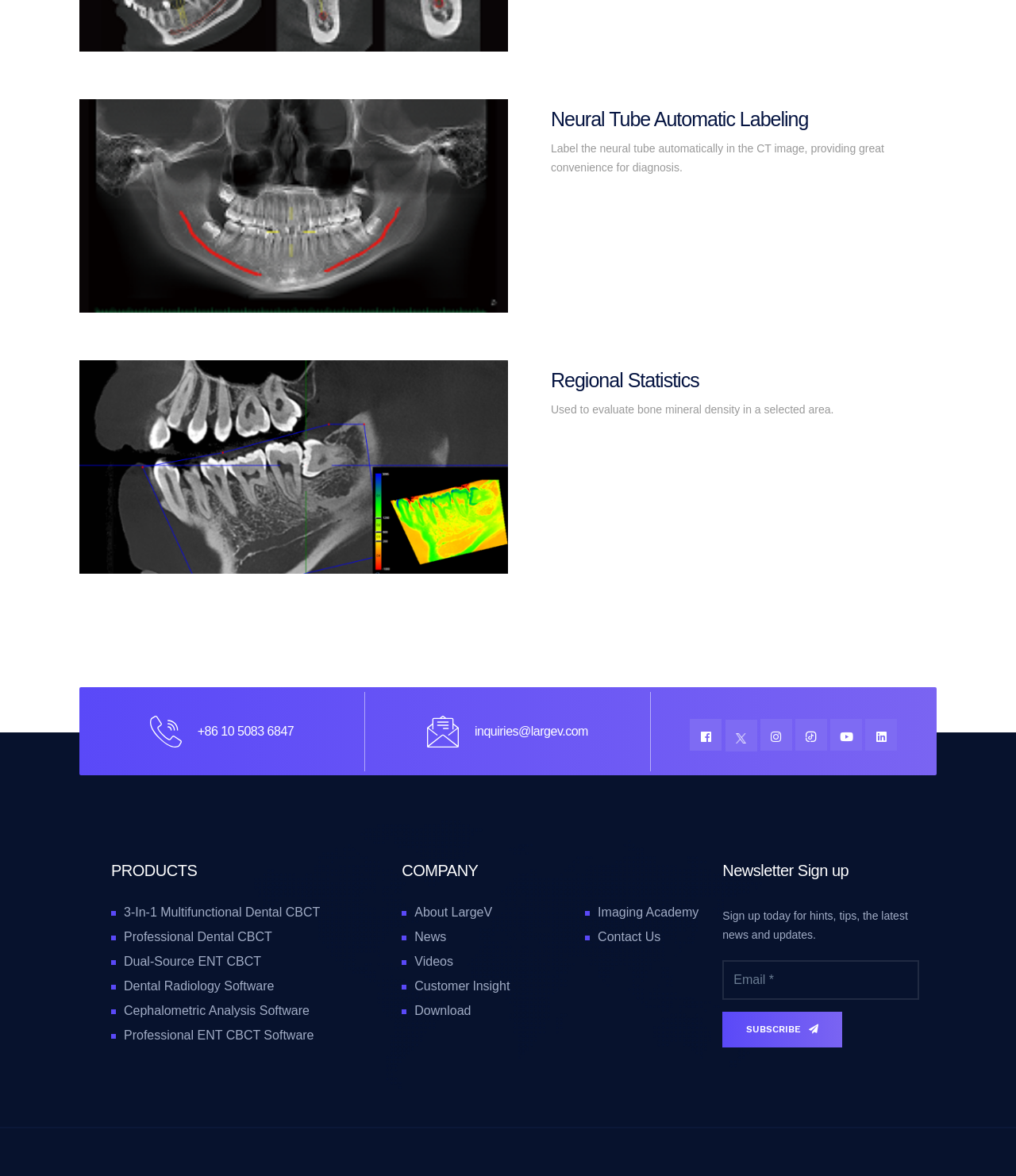What is the purpose of Neural Tube Automatic Labeling?
Give a detailed response to the question by analyzing the screenshot.

Based on the webpage, Neural Tube Automatic Labeling is used to label the neural tube automatically in the CT image, providing great convenience for diagnosis.